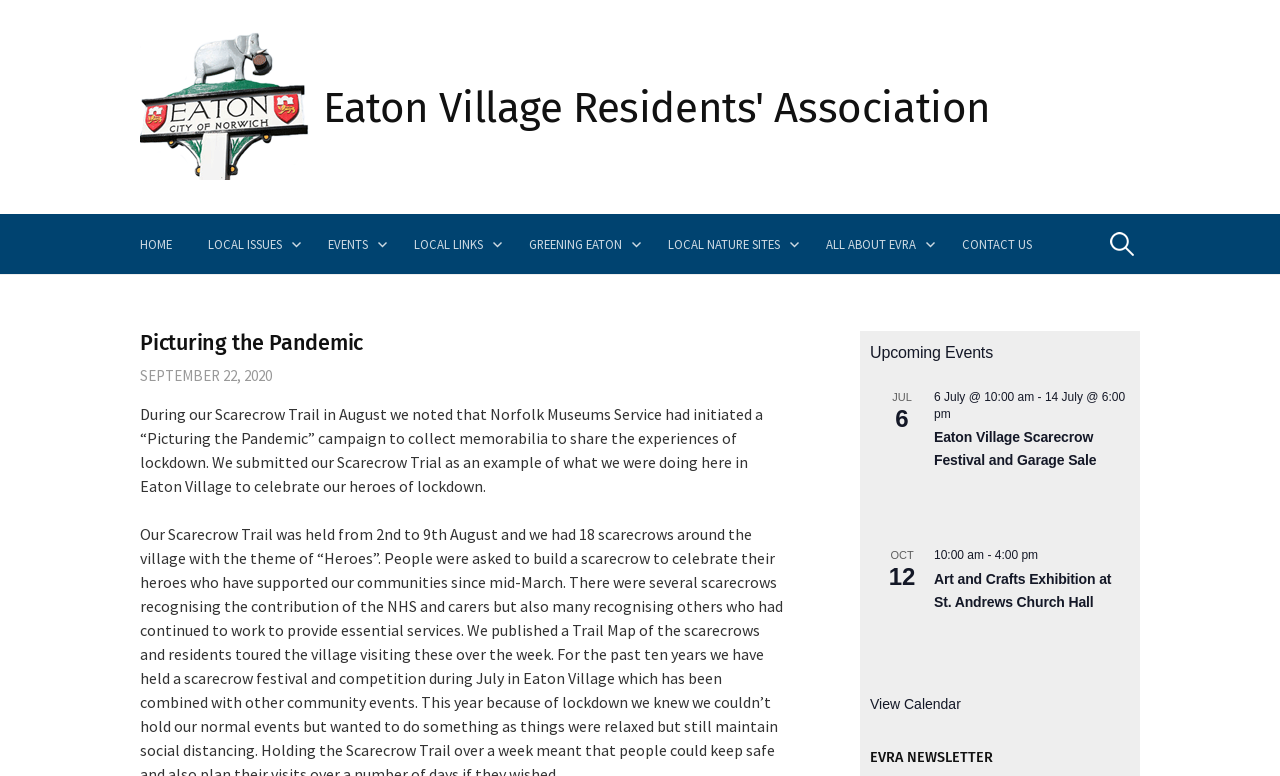Articulate a complete and detailed caption of the webpage elements.

The webpage is about the Eaton Village Residents' Association (EVRA) and its activities during the pandemic. At the top, there is a heading with the title "Picturing the Pandemic – Eaton Village Residents' Association" and two links to the association's name and a homepage. Below this, there are seven links to different sections of the website, including "HOME", "LOCAL ISSUES", "EVENTS", and "CONTACT US".

To the right of these links, there is a search bar with a label "Search for:". Below the search bar, there is a heading "Picturing the Pandemic" followed by a link to a date "SEPTEMBER 22, 2020". This is followed by a paragraph of text describing the association's submission to the "Picturing the Pandemic" campaign, which includes a mention of their Scarecrow Trail event.

Further down the page, there is a section with the heading "Upcoming Events". This section contains two event listings, each with a date and time, and a brief description of the event. The first event is the "Eaton Village Scarecrow Festival and Garage Sale" on July 6, and the second event is the "Art and Crafts Exhibition at St. Andrews Church Hall" on October 12.

At the bottom of the page, there is a link to "View Calendar" and a heading "EVRA NEWSLETTER".